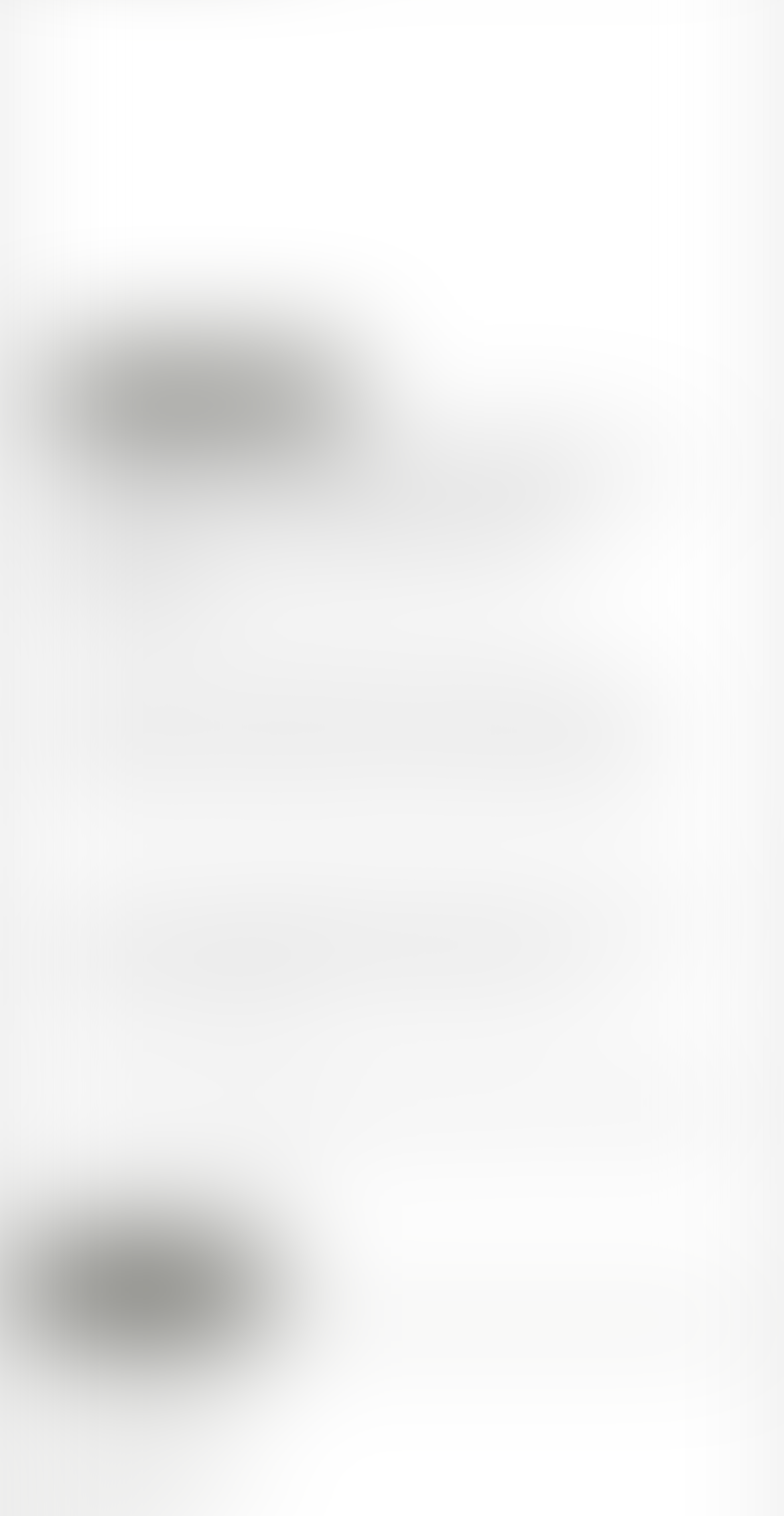Identify the bounding box coordinates of the HTML element based on this description: "Menu".

None